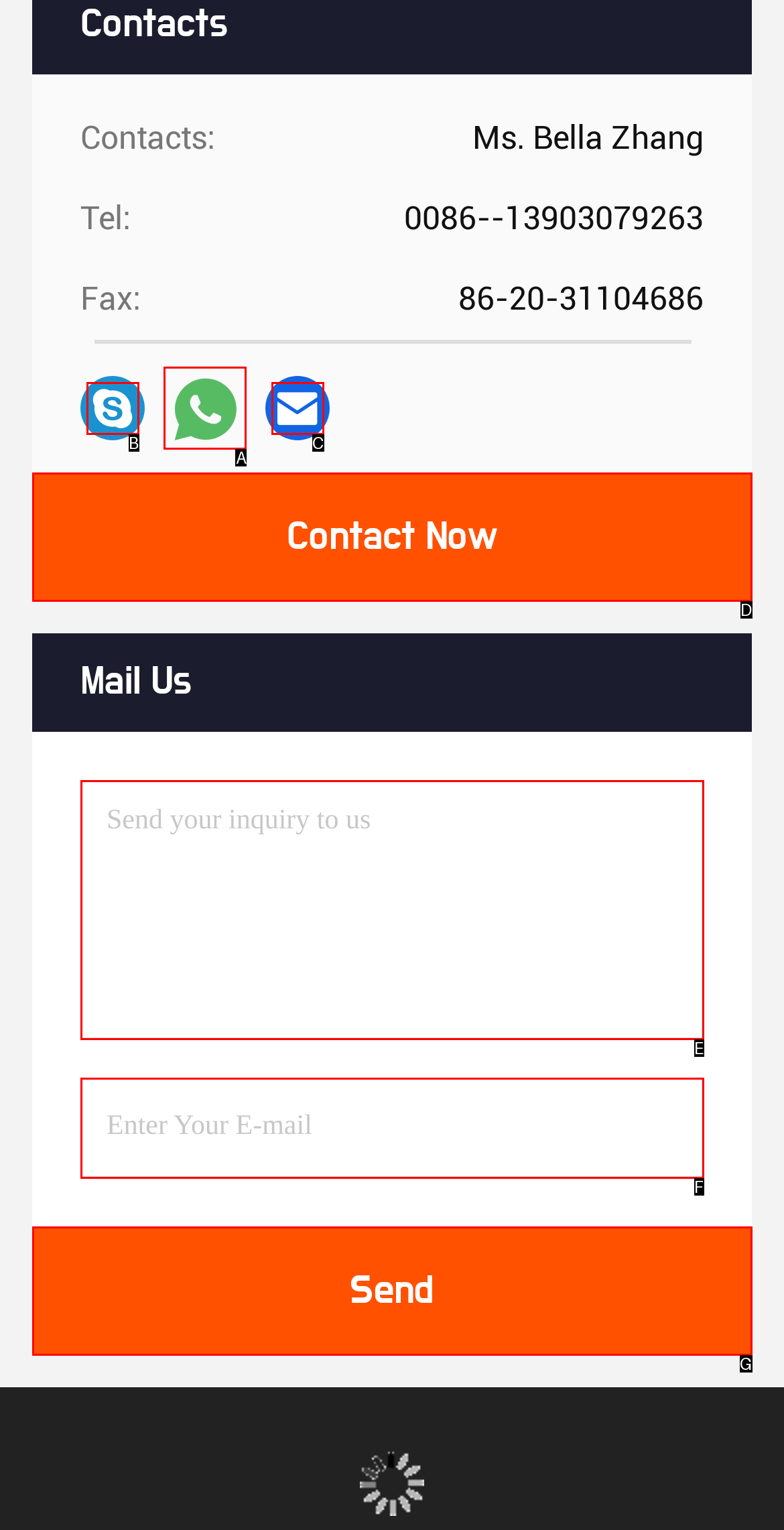Tell me which one HTML element best matches the description: placeholder="Enter Your E-mail"
Answer with the option's letter from the given choices directly.

F